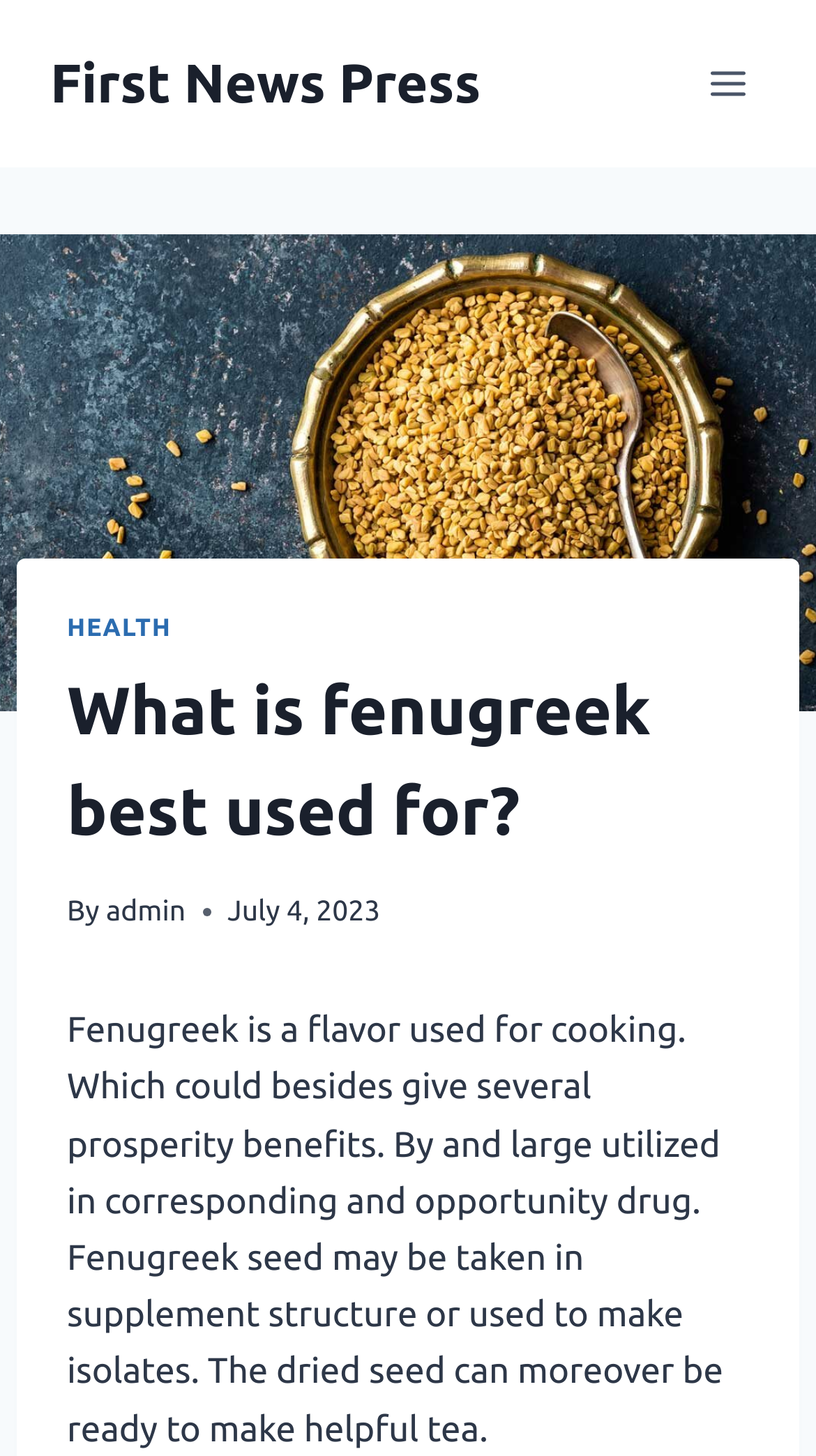Use a single word or phrase to answer this question: 
What is the purpose of fenugreek seeds?

make tea or supplements